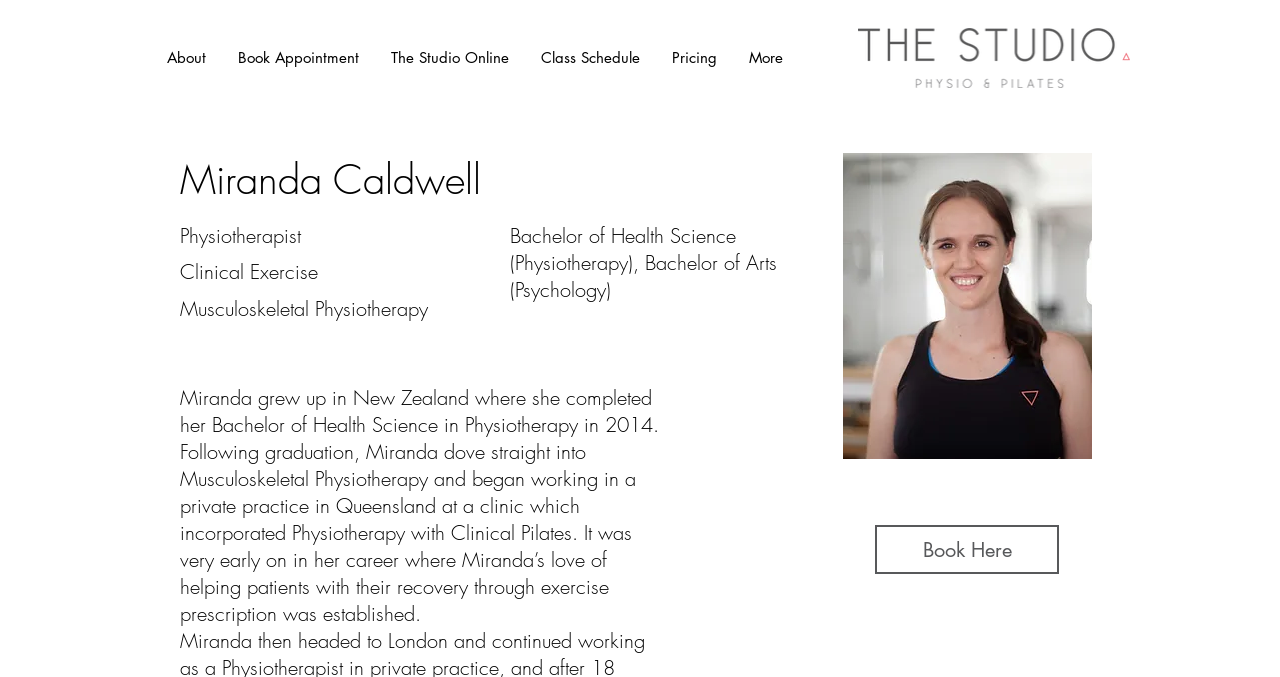Please determine the bounding box coordinates for the UI element described here. Use the format (top-left x, top-left y, bottom-right x, bottom-right y) with values bounded between 0 and 1: Pricing

[0.512, 0.041, 0.573, 0.13]